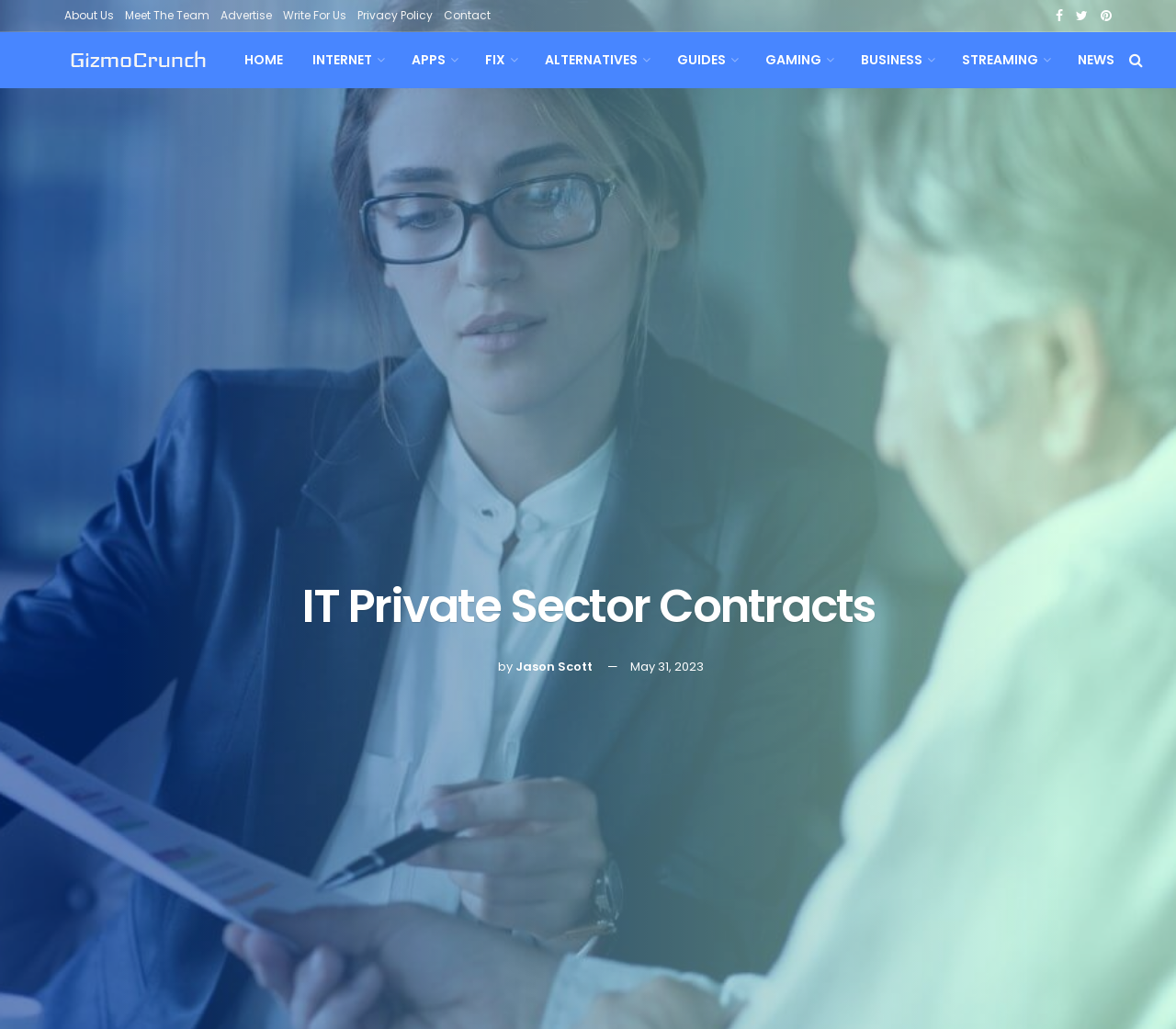Answer the question below in one word or phrase:
What is the category of the article?

BUSINESS